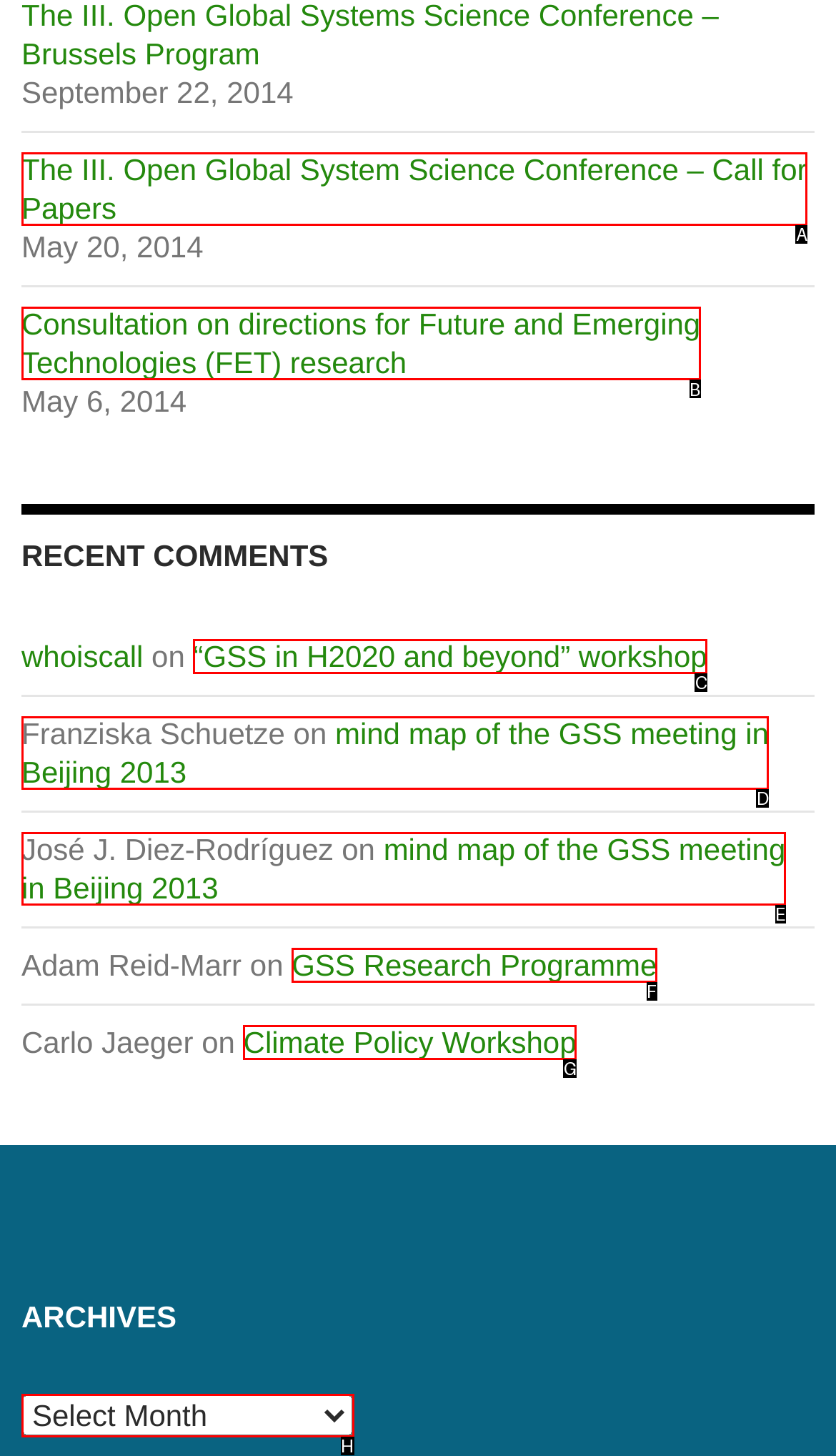Determine which UI element I need to click to achieve the following task: Check the consultation on directions for Future and Emerging Technologies research Provide your answer as the letter of the selected option.

B